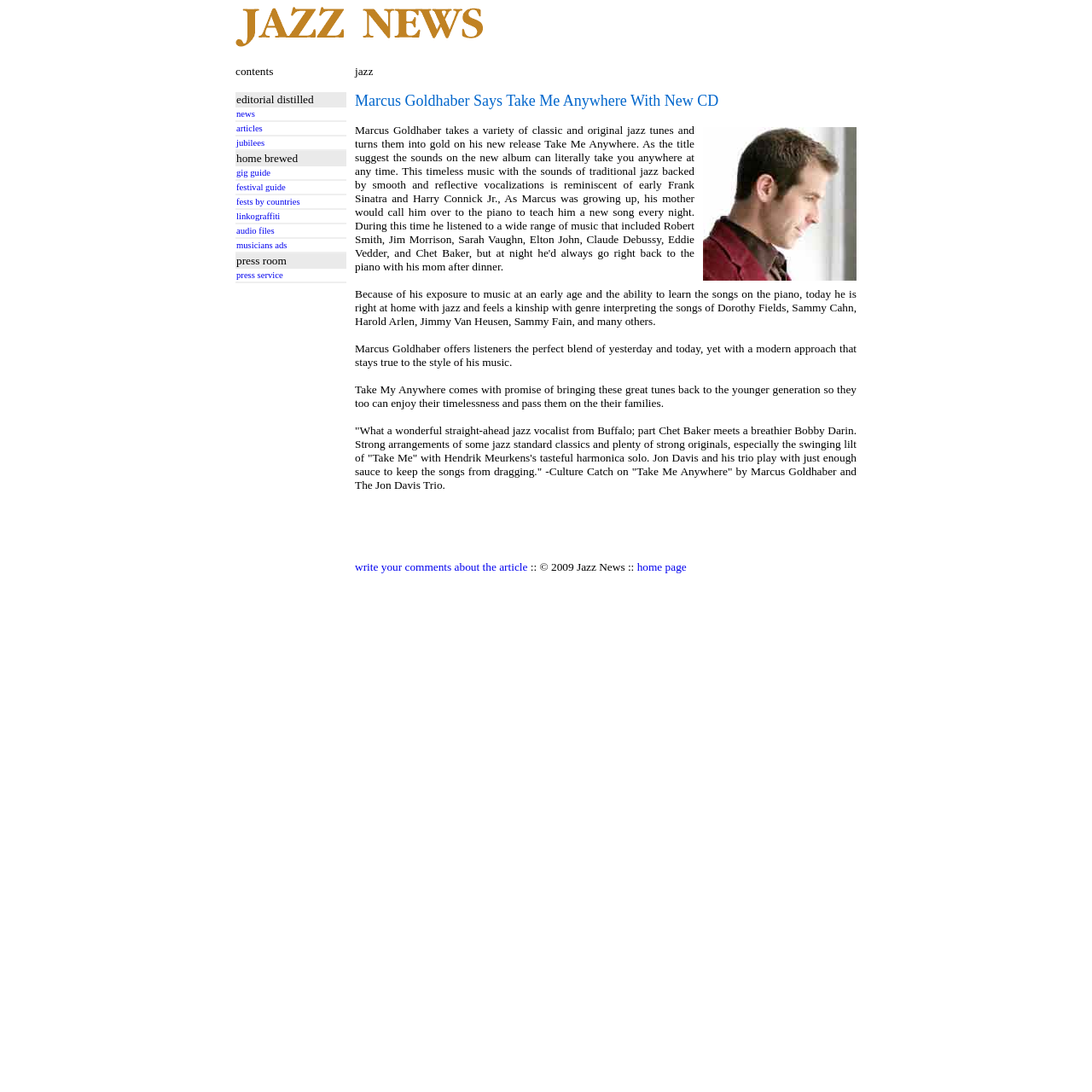Please identify the bounding box coordinates of the element's region that needs to be clicked to fulfill the following instruction: "click write your comments about the article". The bounding box coordinates should consist of four float numbers between 0 and 1, i.e., [left, top, right, bottom].

[0.325, 0.513, 0.483, 0.525]